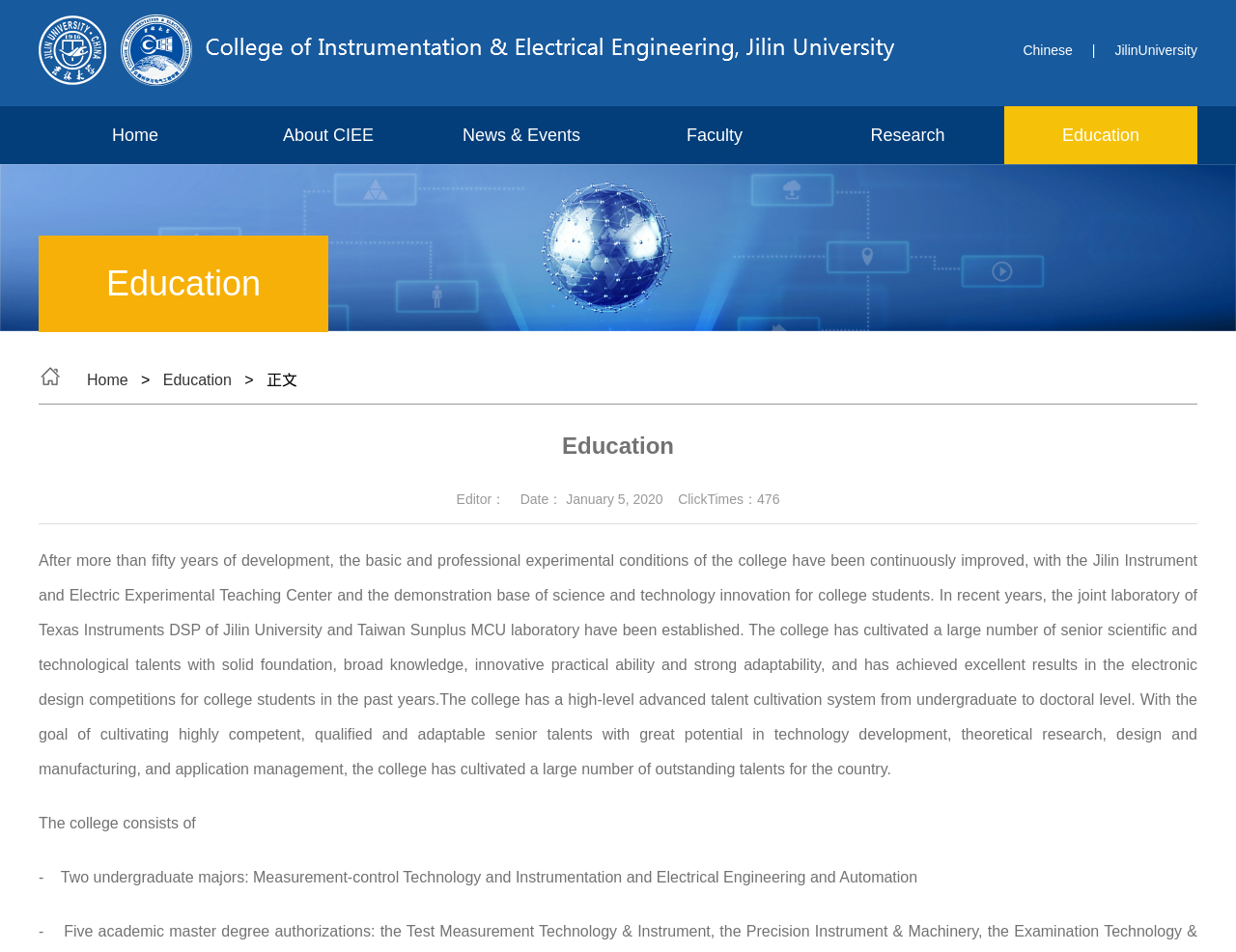What is the purpose of the college?
Provide a detailed answer to the question using information from the image.

I inferred this answer by reading the StaticText 'After more than fifty years of development, the basic and professional experimental conditions of the college have been continuously improved, ...' with bounding box coordinates [0.031, 0.58, 0.969, 0.816], which describes the college's goal of cultivating senior scientific and technological talents.